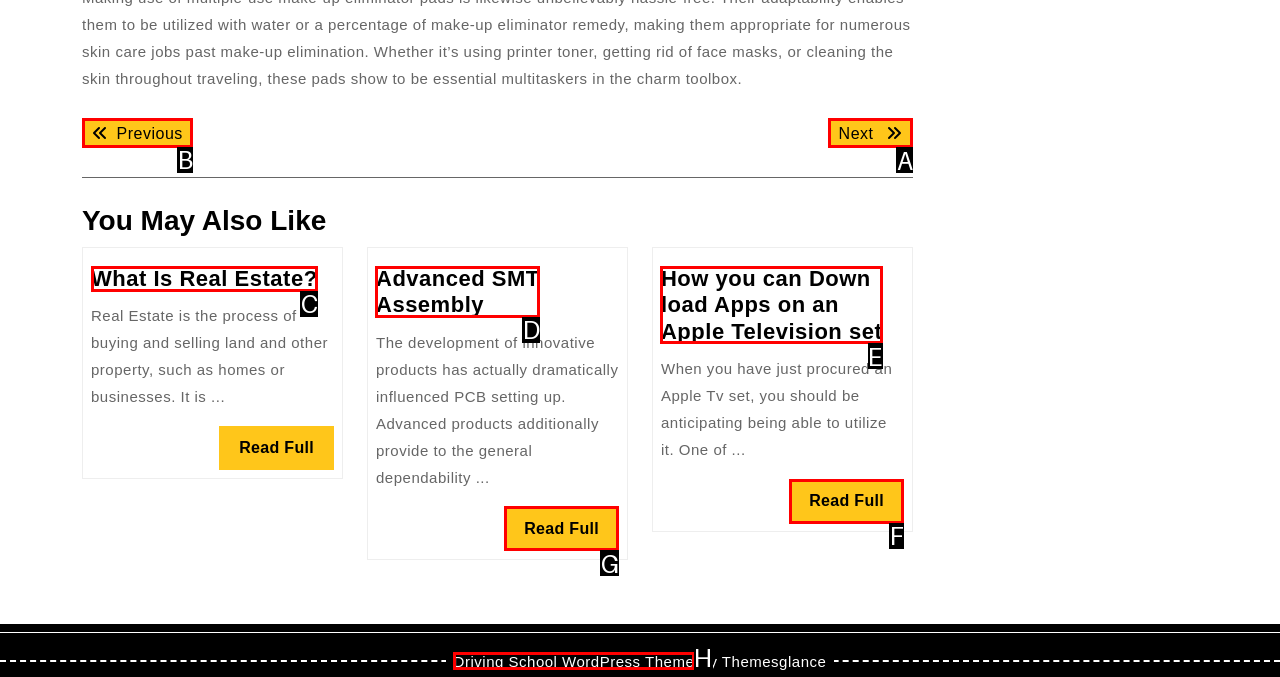Out of the given choices, which letter corresponds to the UI element required to Click on 'Next post:'? Answer with the letter.

A